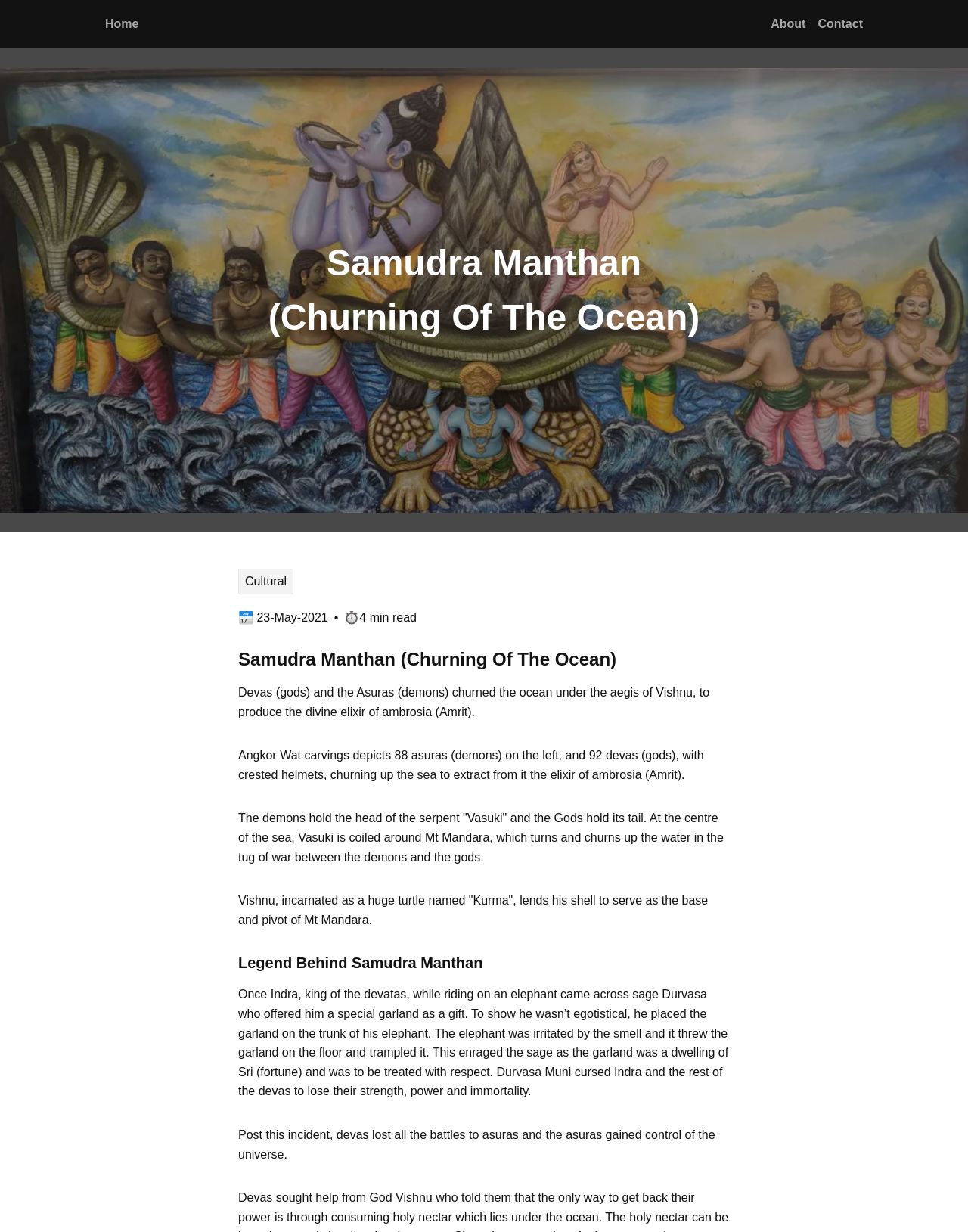What was the result of Durvasa's curse on Indra and the devas?
Please use the visual content to give a single word or phrase answer.

Loss of strength, power, and immortality